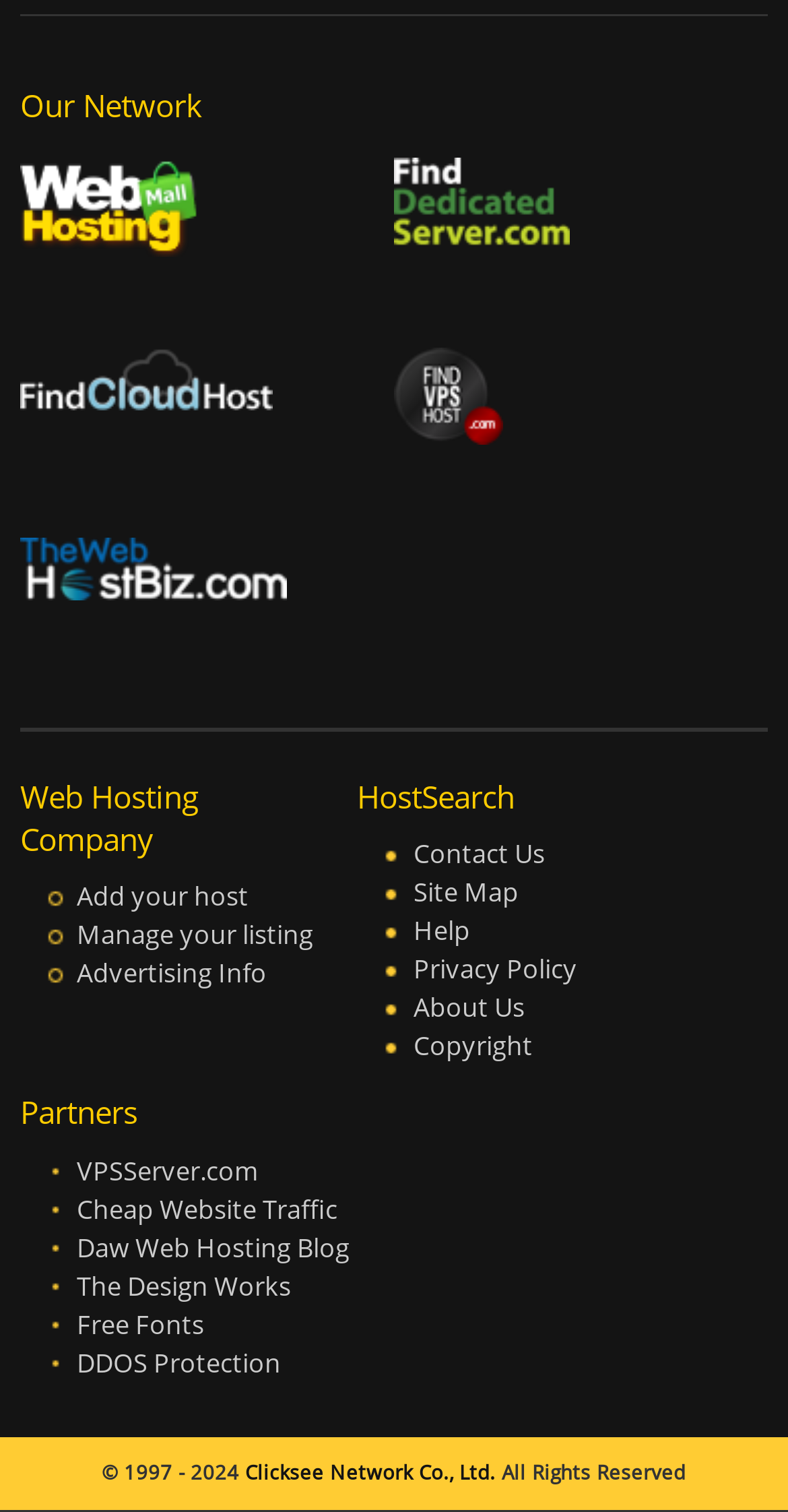Based on the image, please elaborate on the answer to the following question:
What is the name of the section that lists web hosting companies?

I found the name of the section that lists web hosting companies by looking at the heading elements. The element with ID 105 has the text 'Our Network' and is located above the list of web hosting companies.